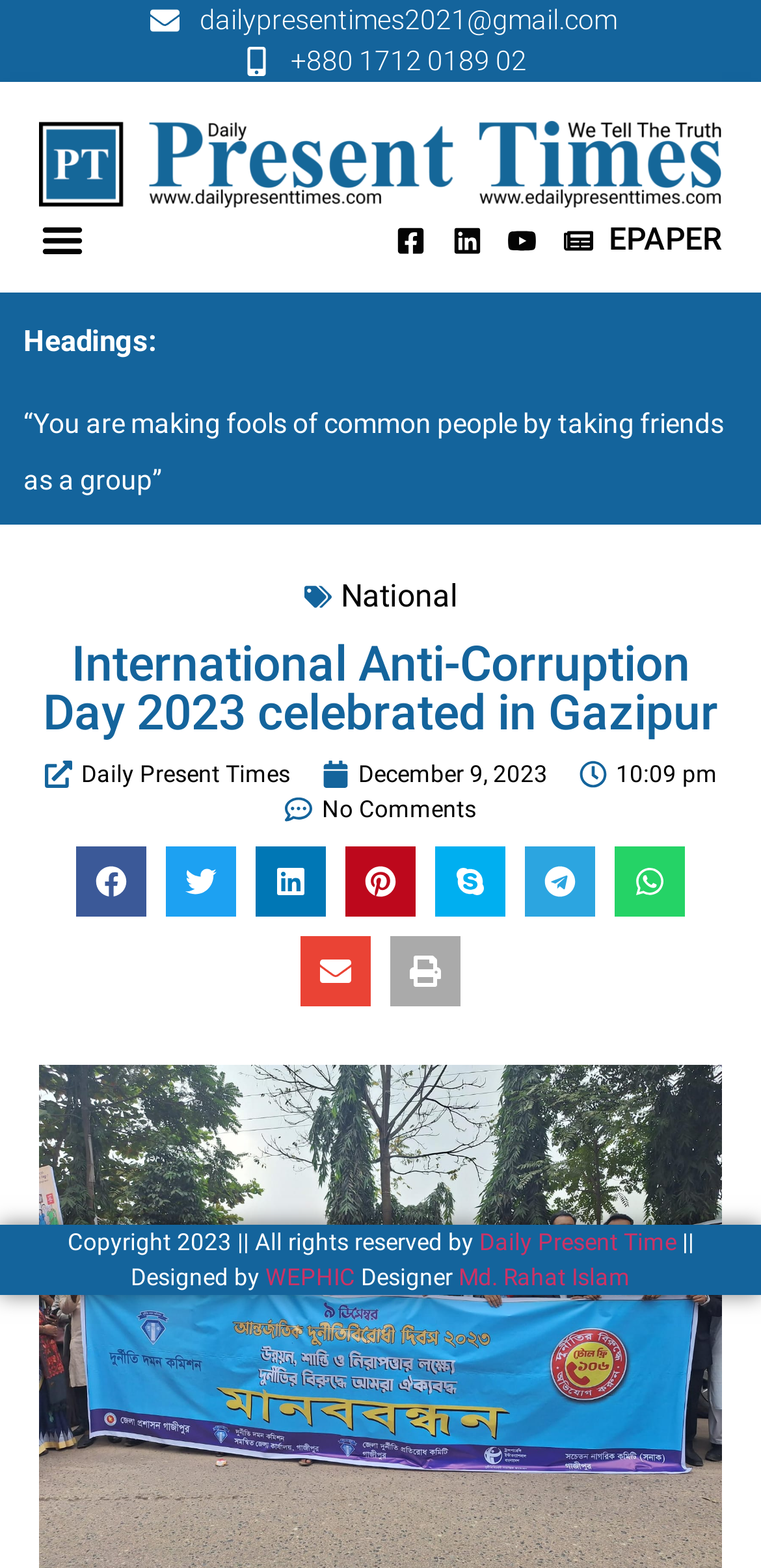Please locate the clickable area by providing the bounding box coordinates to follow this instruction: "Check the website's copyright information".

[0.088, 0.784, 0.629, 0.801]